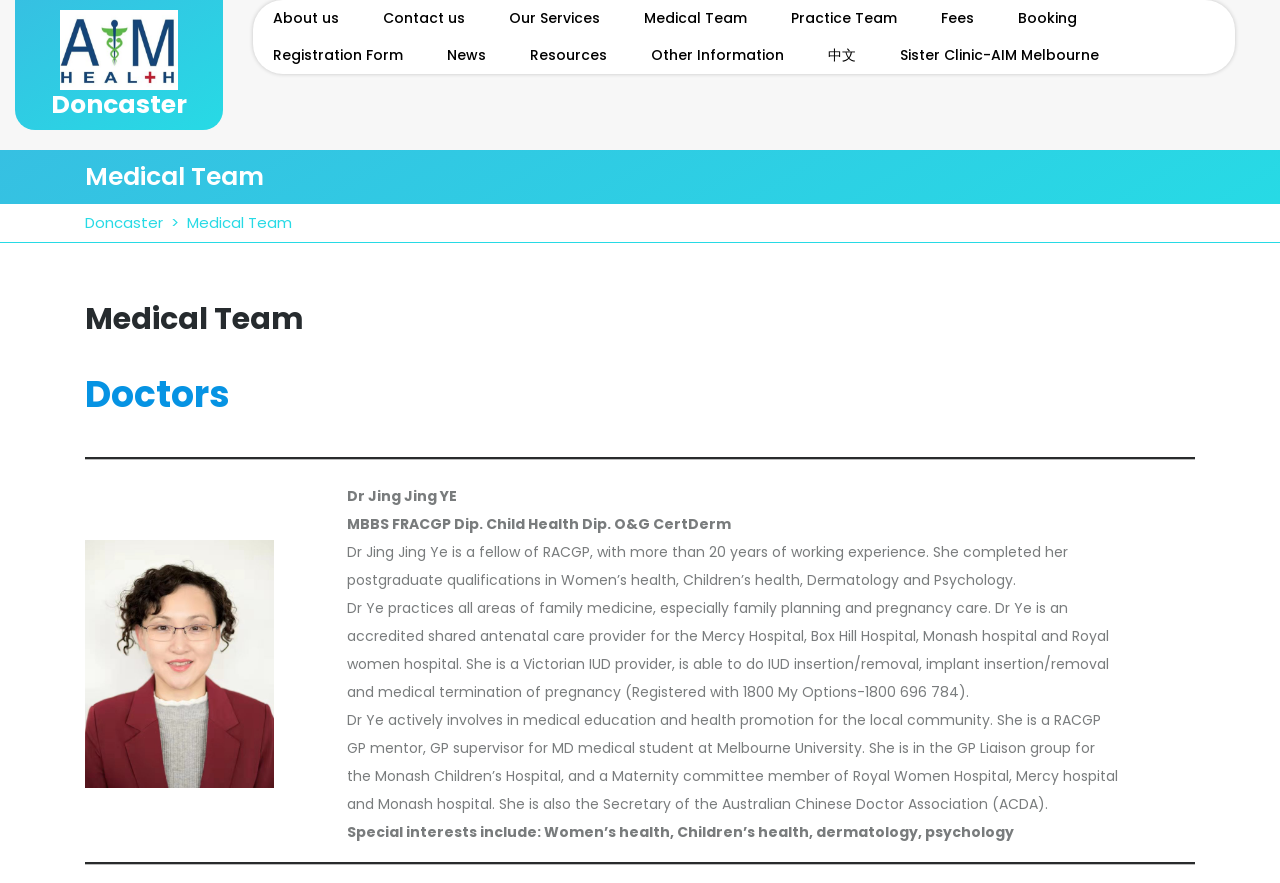Identify the bounding box coordinates for the UI element described as: "Medical Team".

[0.488, 0.0, 0.599, 0.042]